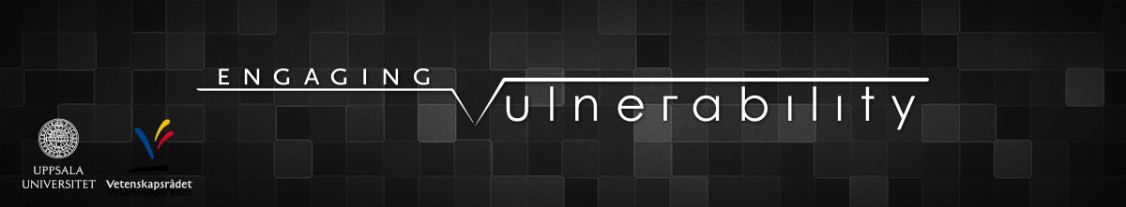Provide an extensive narrative of what is shown in the image.

The image features a sleek and modern logo for the initiative titled "Engaging Vulnerability." Set against a dark, textured background composed of various geometric shapes, the design emphasizes a sophisticated aesthetic. The word "ENGAGING" stands out prominently at the top in bold, white letters, while "Vulnerability" is elegantly stylized with a unique font that includes a subtle visual break, enhancing its artistic appeal. 

Flanking the logo are the logos of Uppsala University and Vetenskapsrådet, indicating institutional support and affiliation. The overall composition conveys a sense of professionalism and commitment to exploring themes of vulnerability within a scholarly context, making it visually impactful for audiences interested in academic discussions and research initiatives.